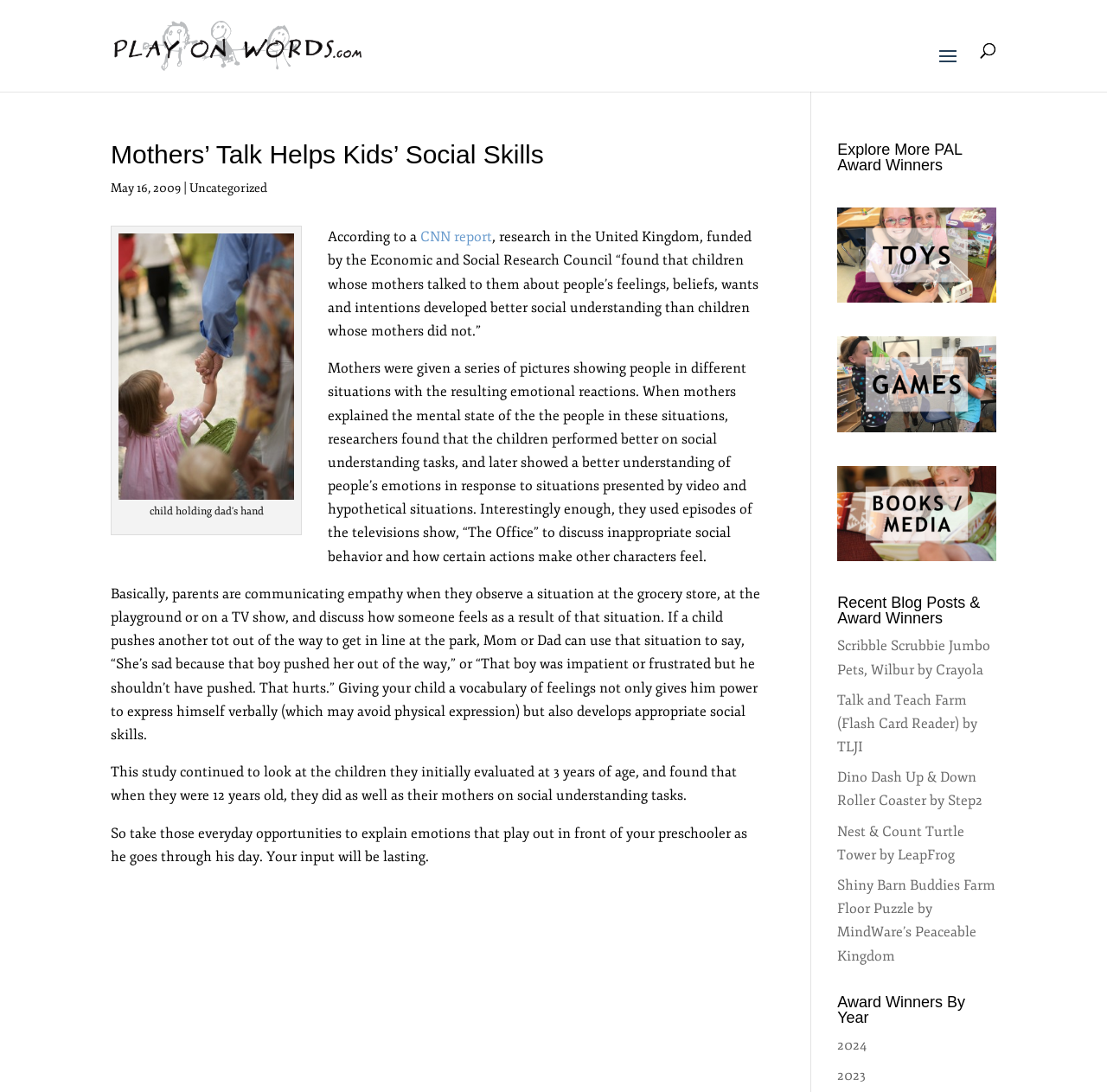Find the bounding box of the element with the following description: "CNN report". The coordinates must be four float numbers between 0 and 1, formatted as [left, top, right, bottom].

[0.38, 0.209, 0.445, 0.225]